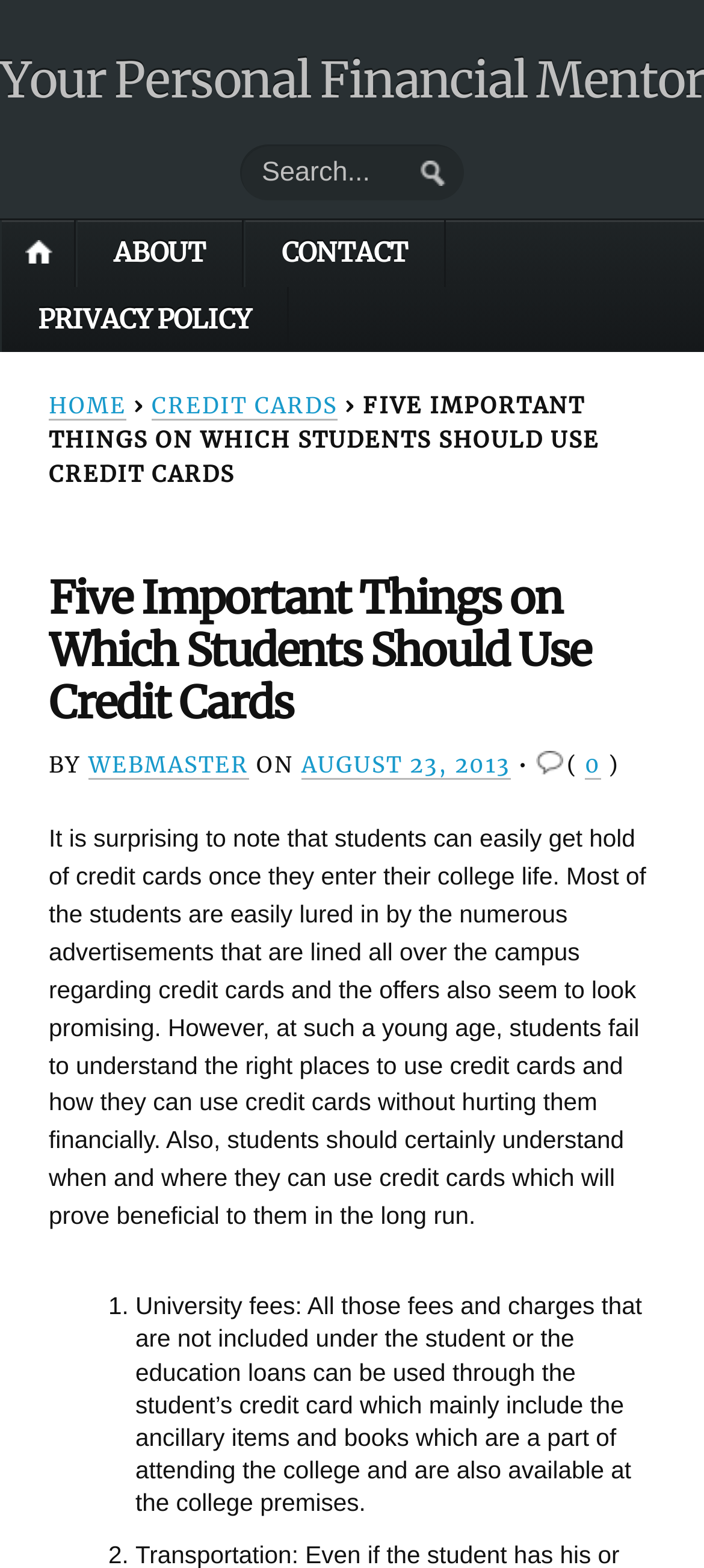Locate the bounding box coordinates of the clickable area needed to fulfill the instruction: "search for something".

[0.341, 0.093, 0.659, 0.128]